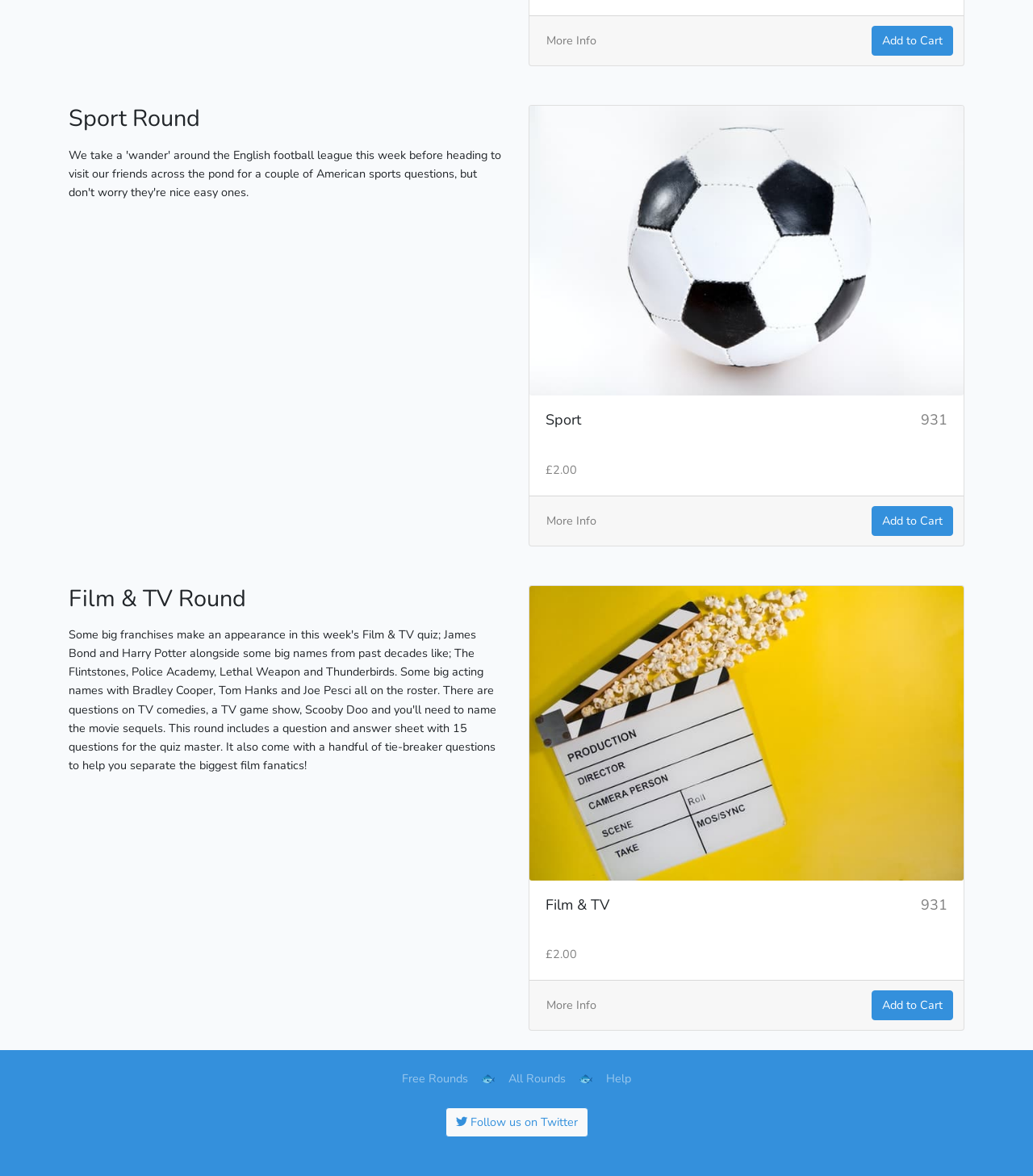What is the function of the 'Add to Cart' button?
Using the image, provide a detailed and thorough answer to the question.

The 'Add to Cart' button is likely used to add the corresponding round to the user's shopping cart, allowing them to purchase it later.